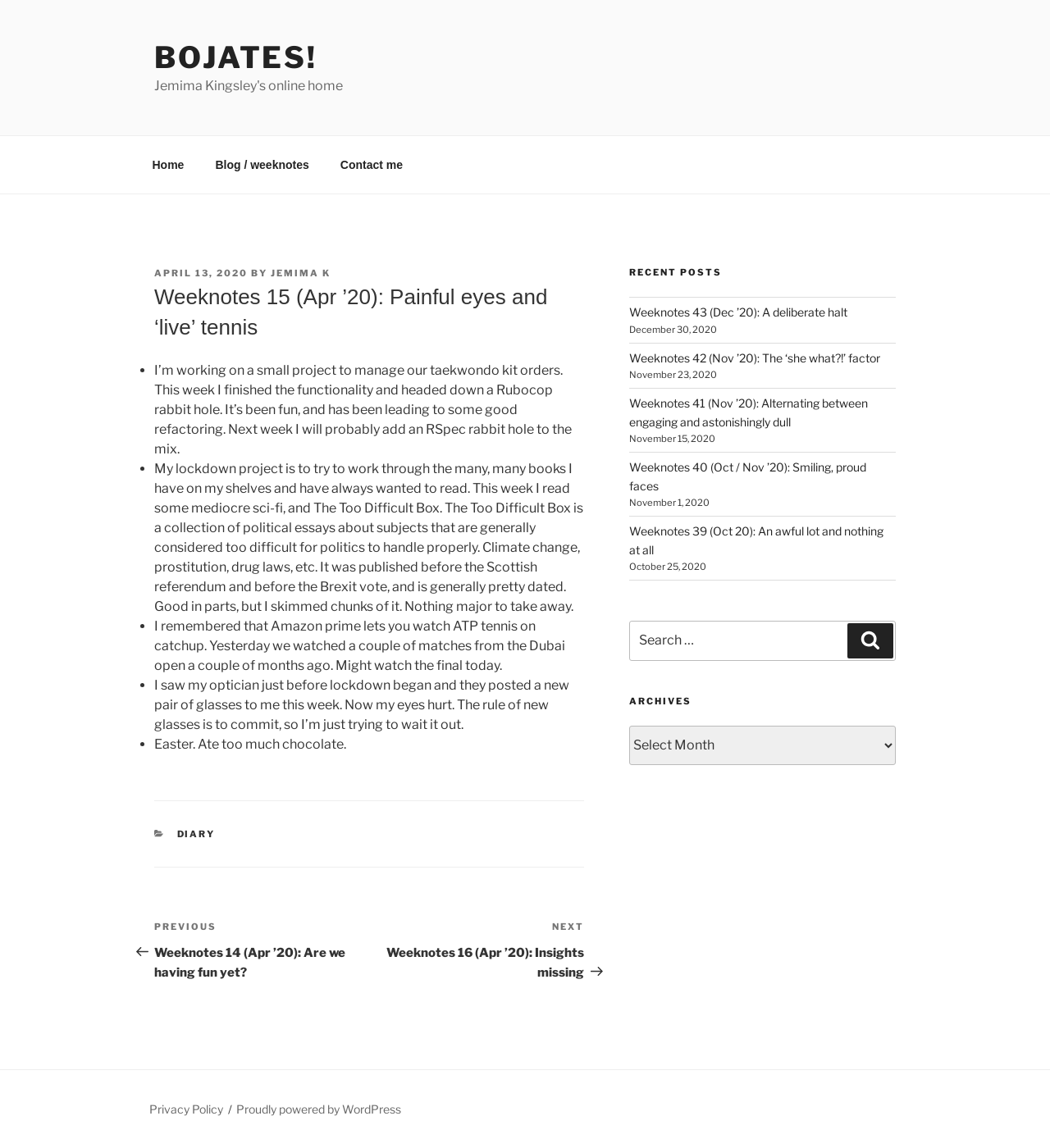Using the description "Bojates!", predict the bounding box of the relevant HTML element.

[0.147, 0.034, 0.302, 0.066]